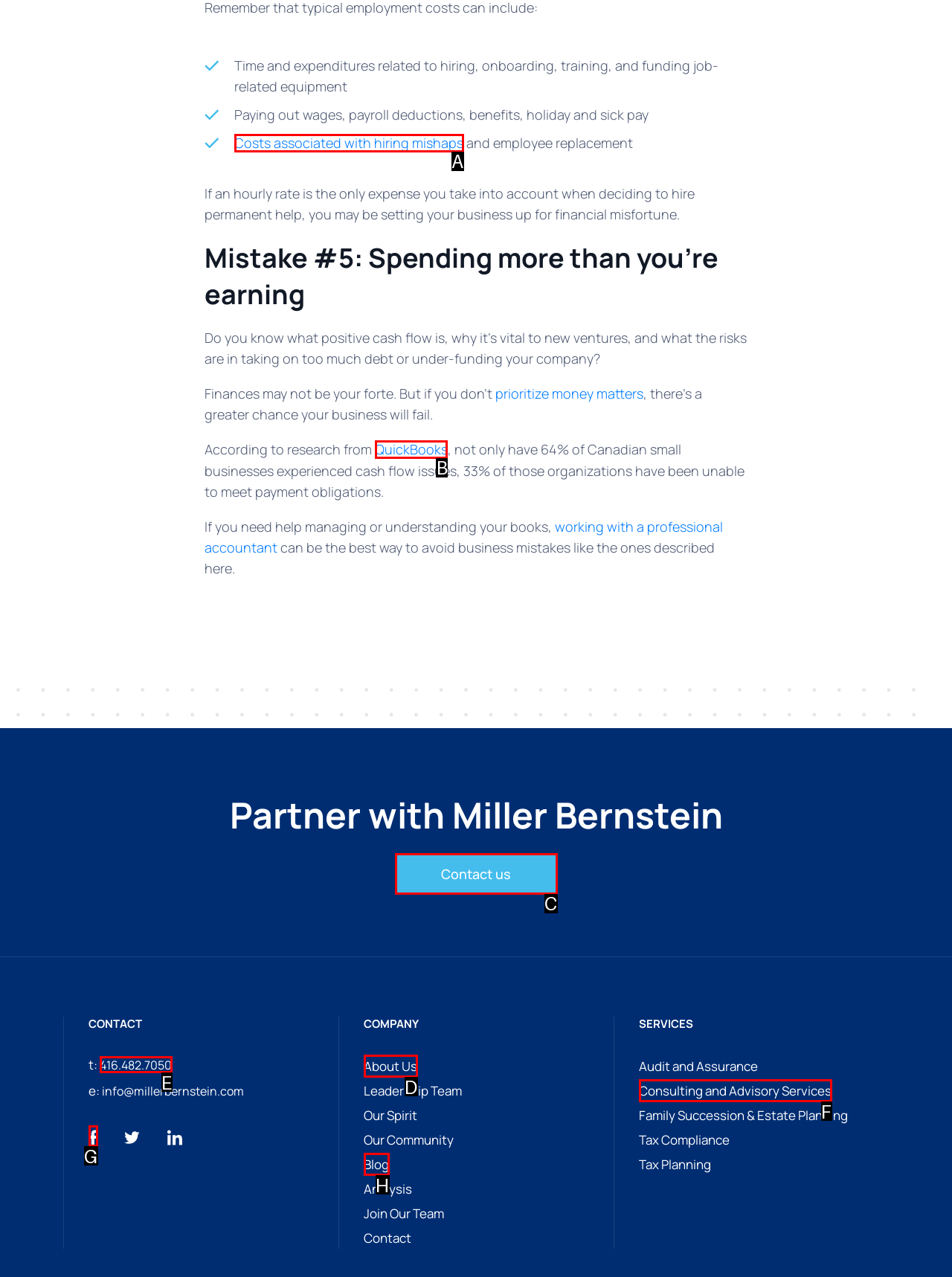Identify the correct UI element to click for this instruction: Visit the QuickBooks website
Respond with the appropriate option's letter from the provided choices directly.

B